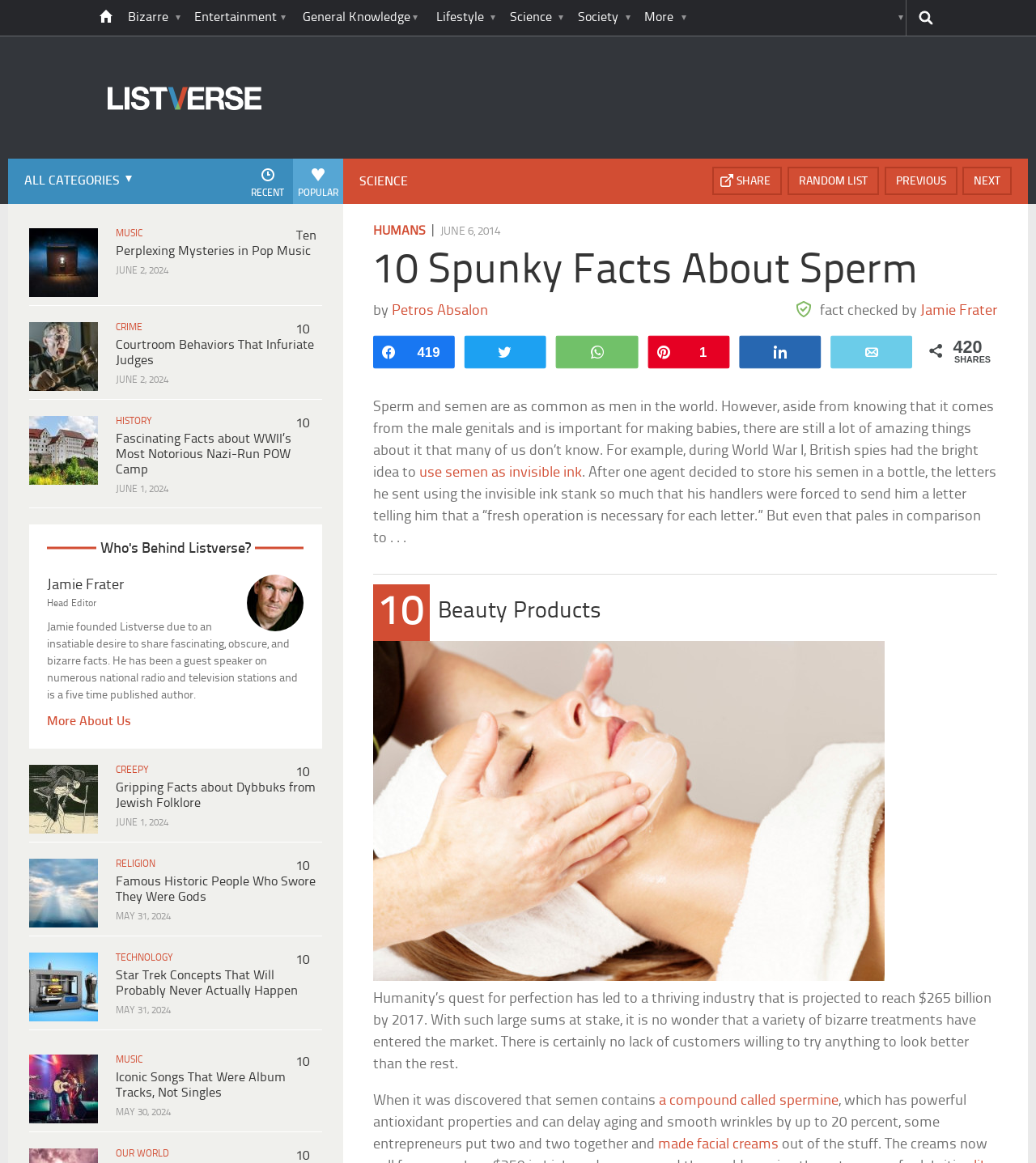Determine the bounding box coordinates for the region that must be clicked to execute the following instruction: "share this article".

[0.393, 0.325, 0.447, 0.35]